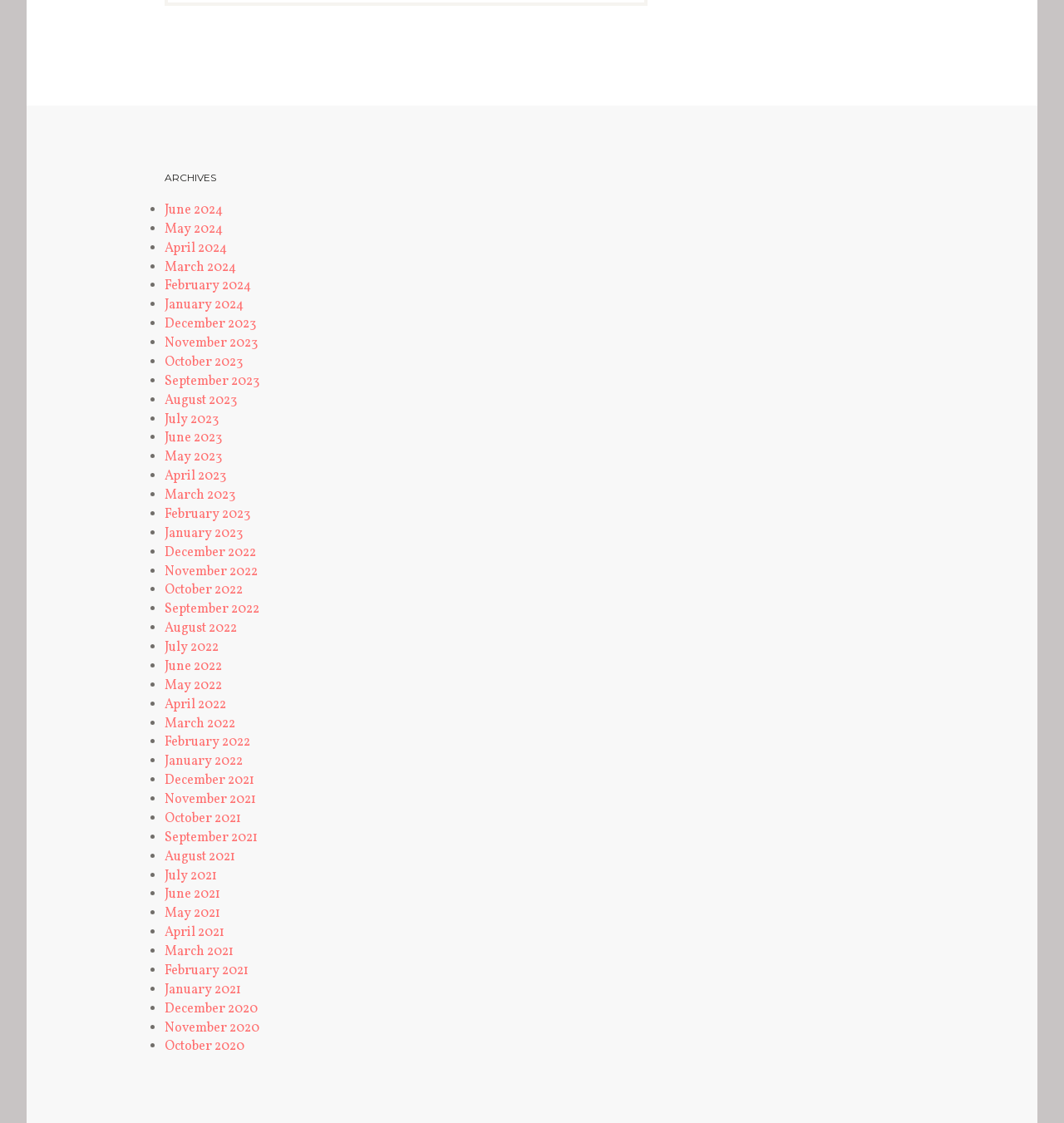Locate the bounding box coordinates of the element that should be clicked to fulfill the instruction: "View archives for June 2024".

[0.155, 0.179, 0.209, 0.195]